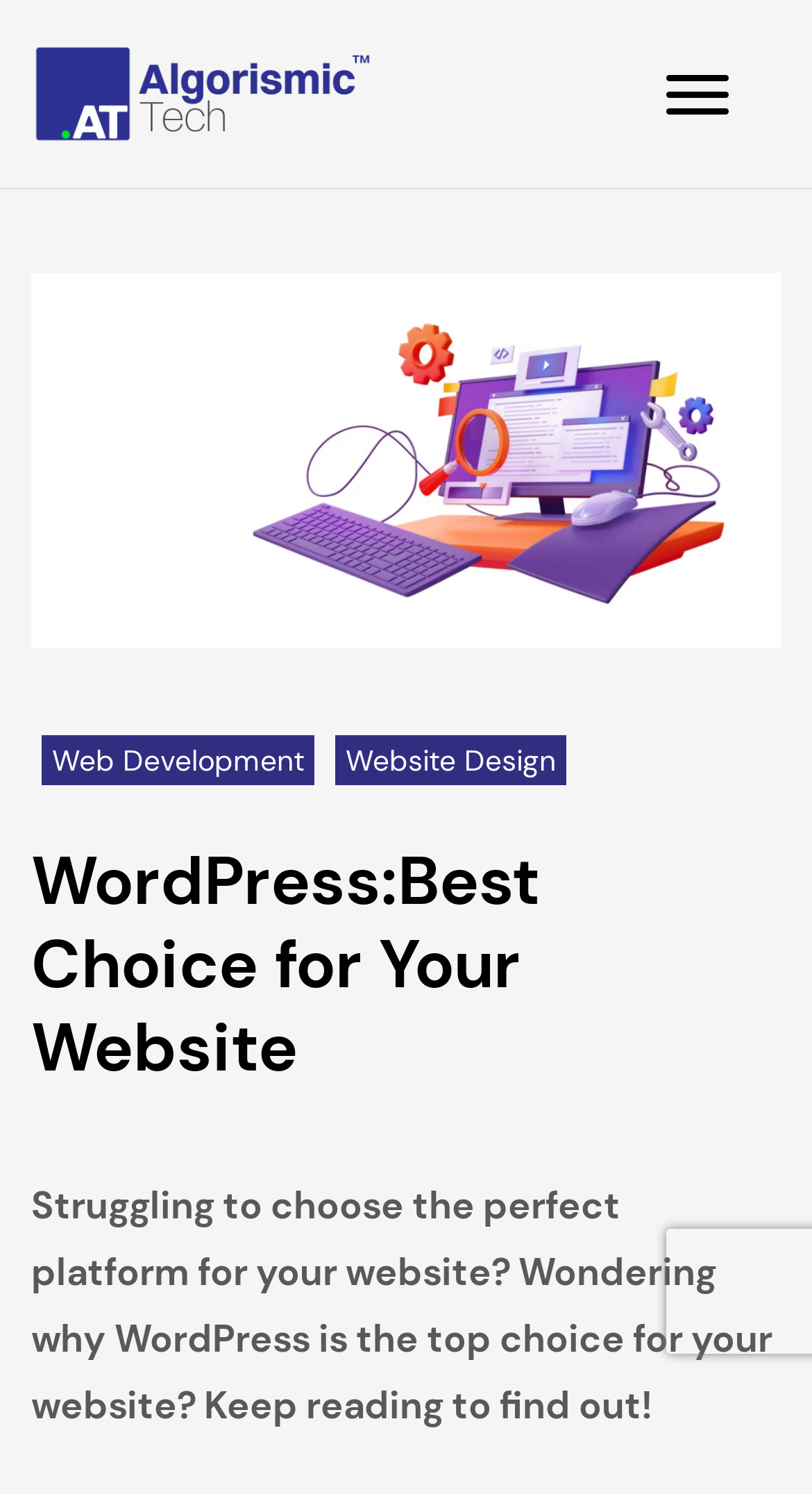What is the topic of the webpage?
Please answer the question as detailed as possible based on the image.

The topic of the webpage can be inferred from the main heading 'WordPress:Best Choice for Your Website' and the accompanying text 'Struggling to choose the perfect platform for your website? Wondering why WordPress is the top choice for your website? Keep reading to find out!'. This suggests that the webpage is discussing the benefits of using WordPress for website development.